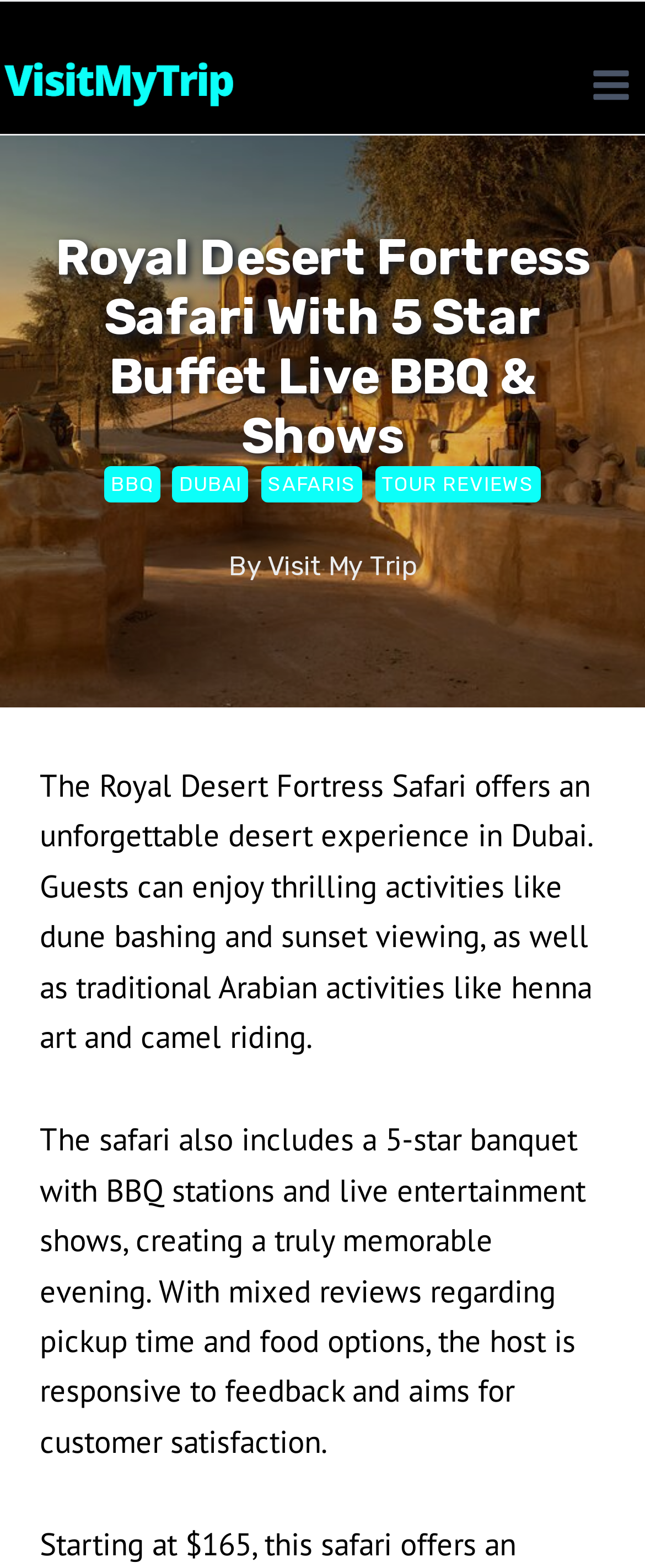Please determine the main heading text of this webpage.

Royal Desert Fortress Safari With 5 Star Buffet Live BBQ & Shows